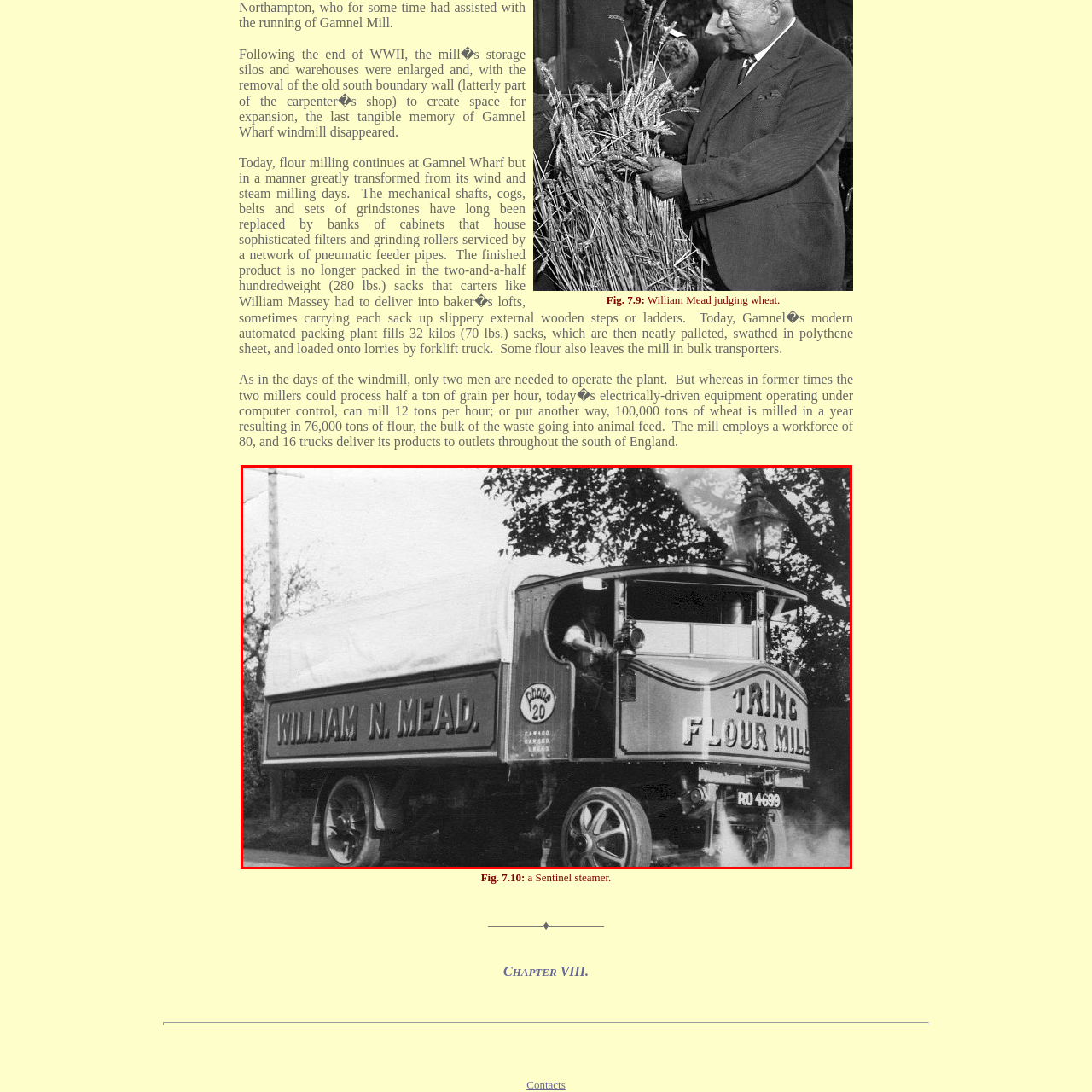Explain in detail what is happening in the red-marked area of the image.

The image depicts a historic delivery truck belonging to William N. Mead, prominently labeled with "TRING FLOUR MILL." The truck features a vintage design typical of the early 20th century, showcasing its robust build and distinctive branding. A driver is visible inside the cab, suggesting the active role this vehicle played in local flour distribution. The background includes trees and a telephone pole, hinting at a rural or semi-urban setting, which enhances the nostalgic feel of the photograph. This scene captures a moment in time, reflecting the flour industry's evolution and the transportation methods used in that era, following the significant changes in milling practices after World War II.